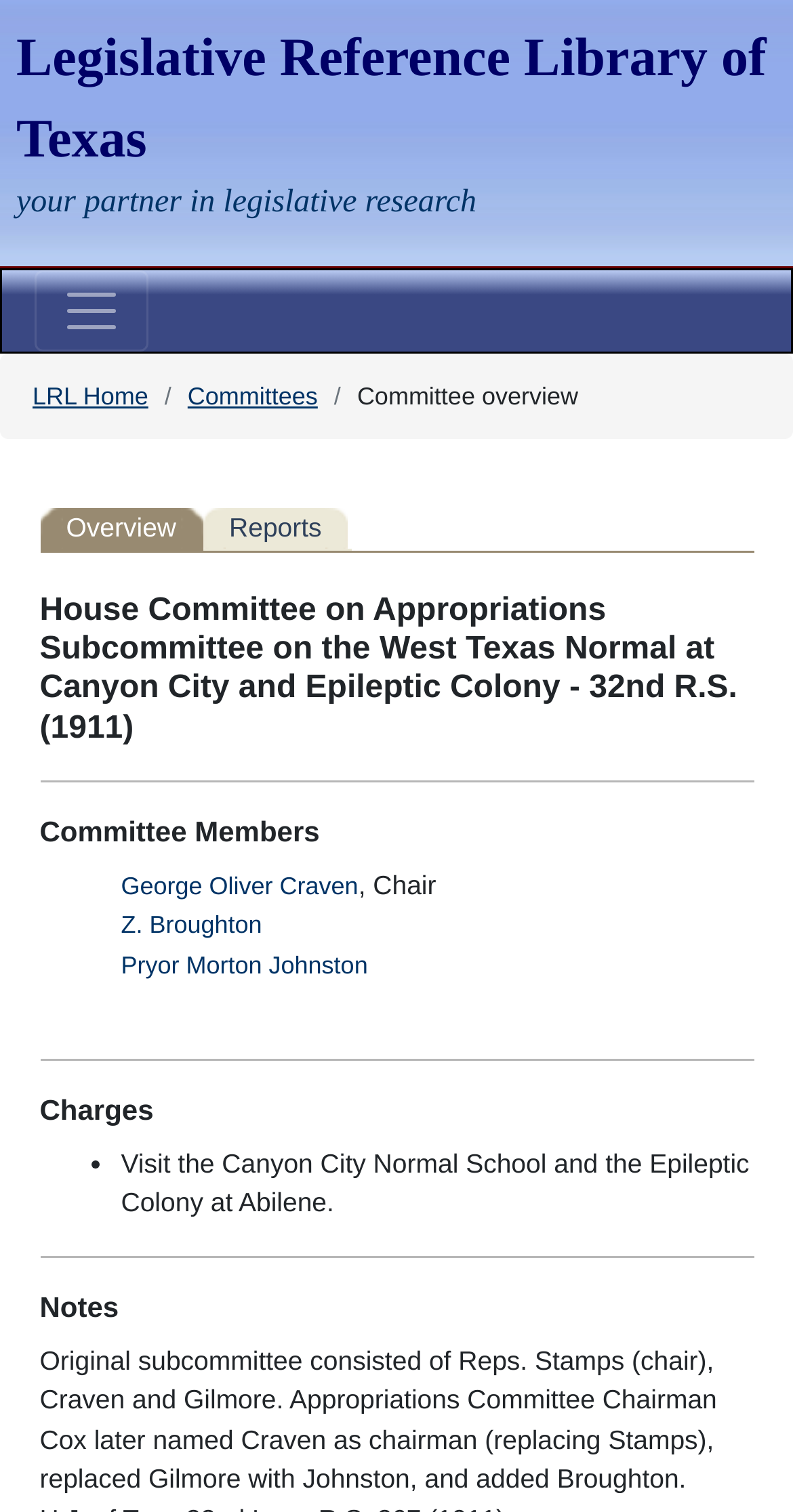Show the bounding box coordinates for the HTML element as described: "George Oliver Craven".

[0.153, 0.576, 0.452, 0.595]